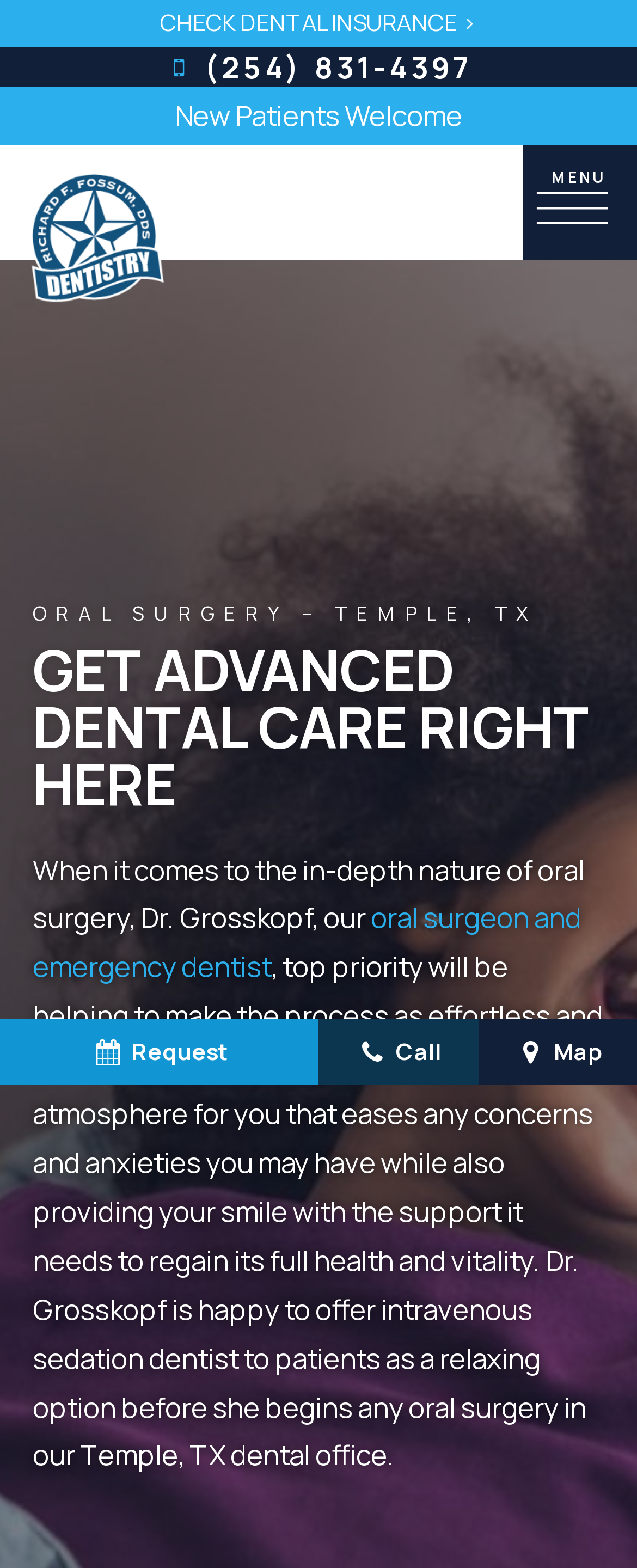Give a one-word or phrase response to the following question: What services does the dental office offer?

Oral surgery and emergency dentistry